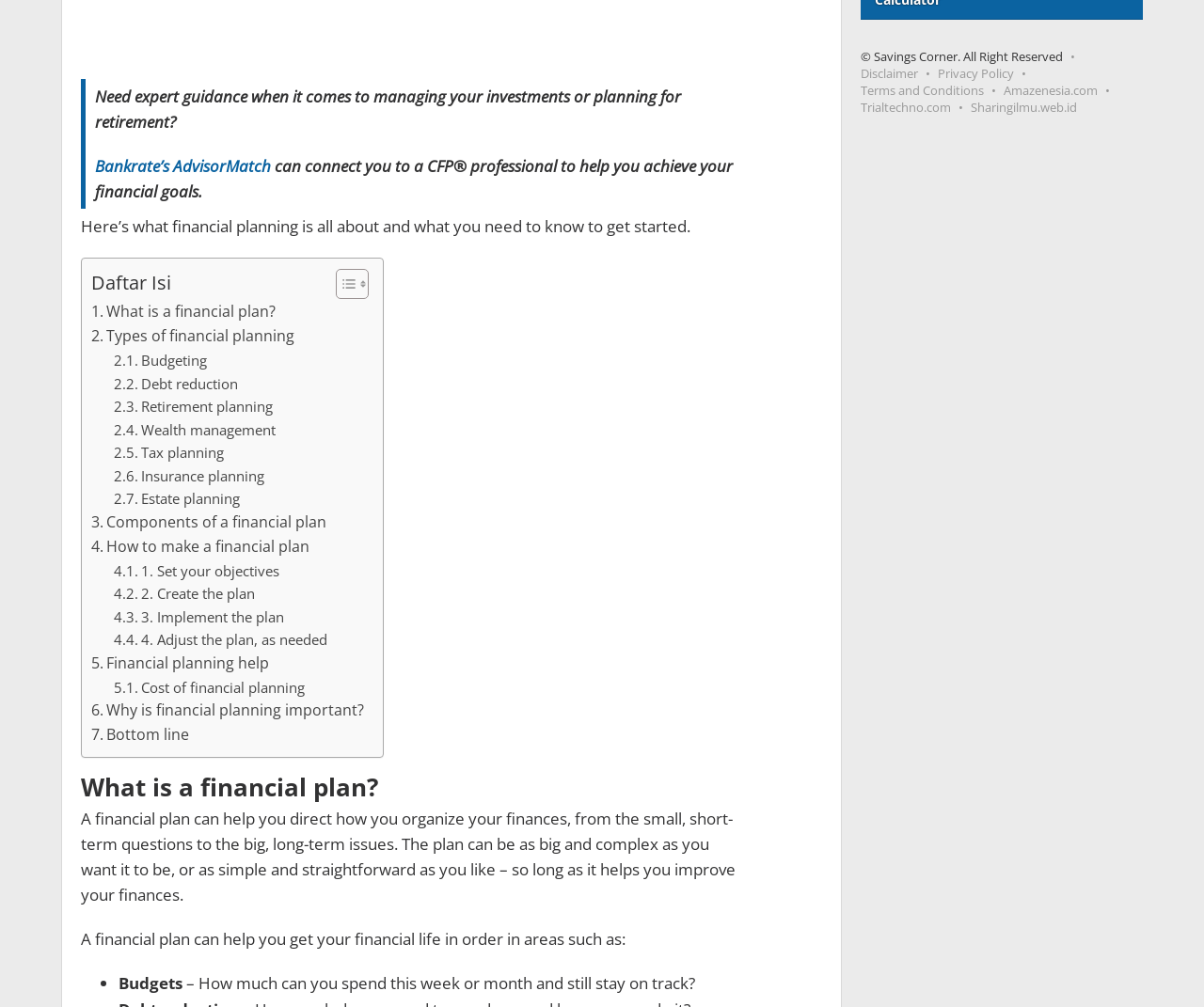What is one of the areas where a financial plan can help?
Can you give a detailed and elaborate answer to the question?

The webpage explains that a financial plan can help in various areas, including budgets, which involves determining how much one can spend while staying on track financially.